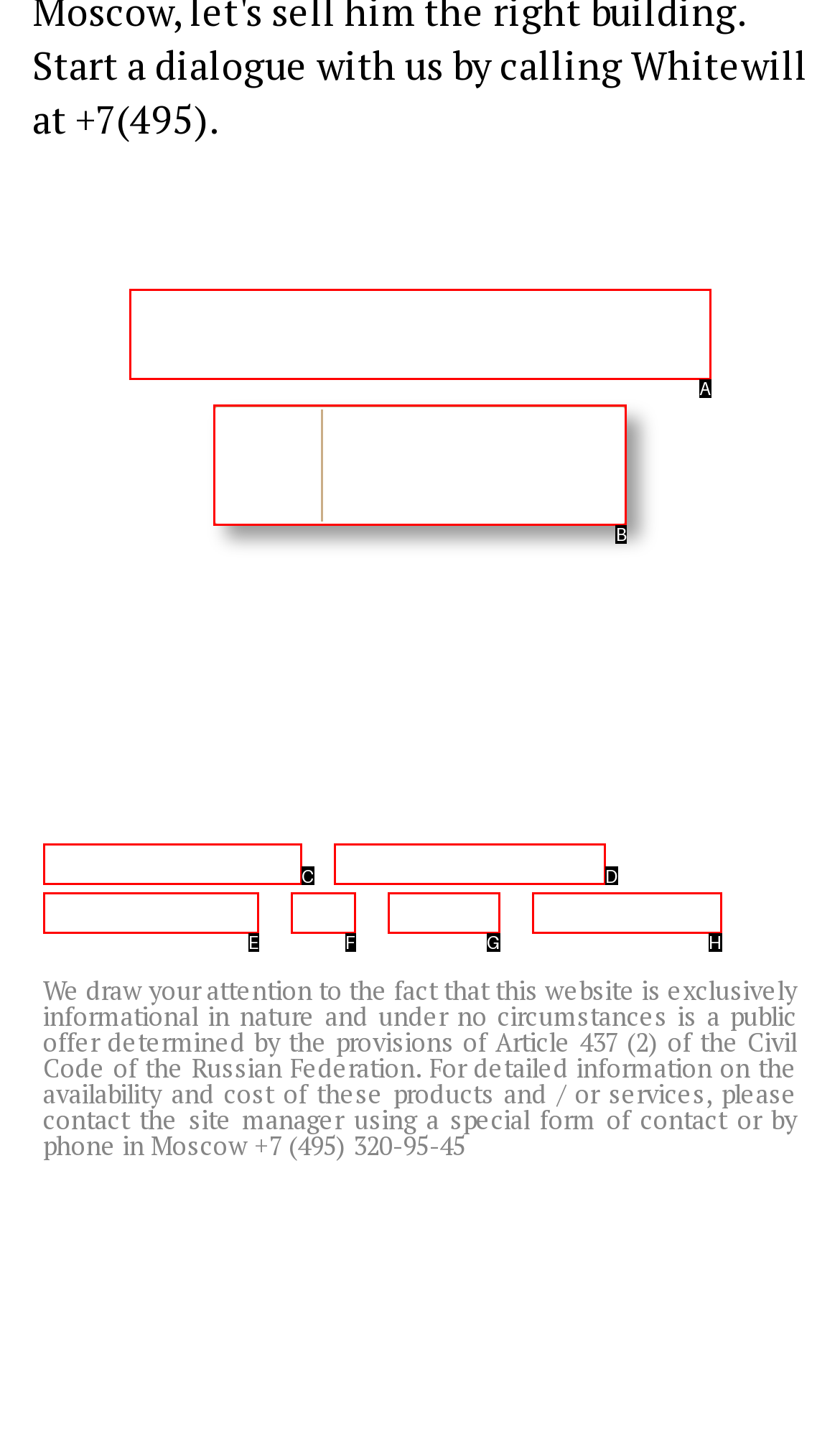Figure out which option to click to perform the following task: Request a call
Provide the letter of the correct option in your response.

B